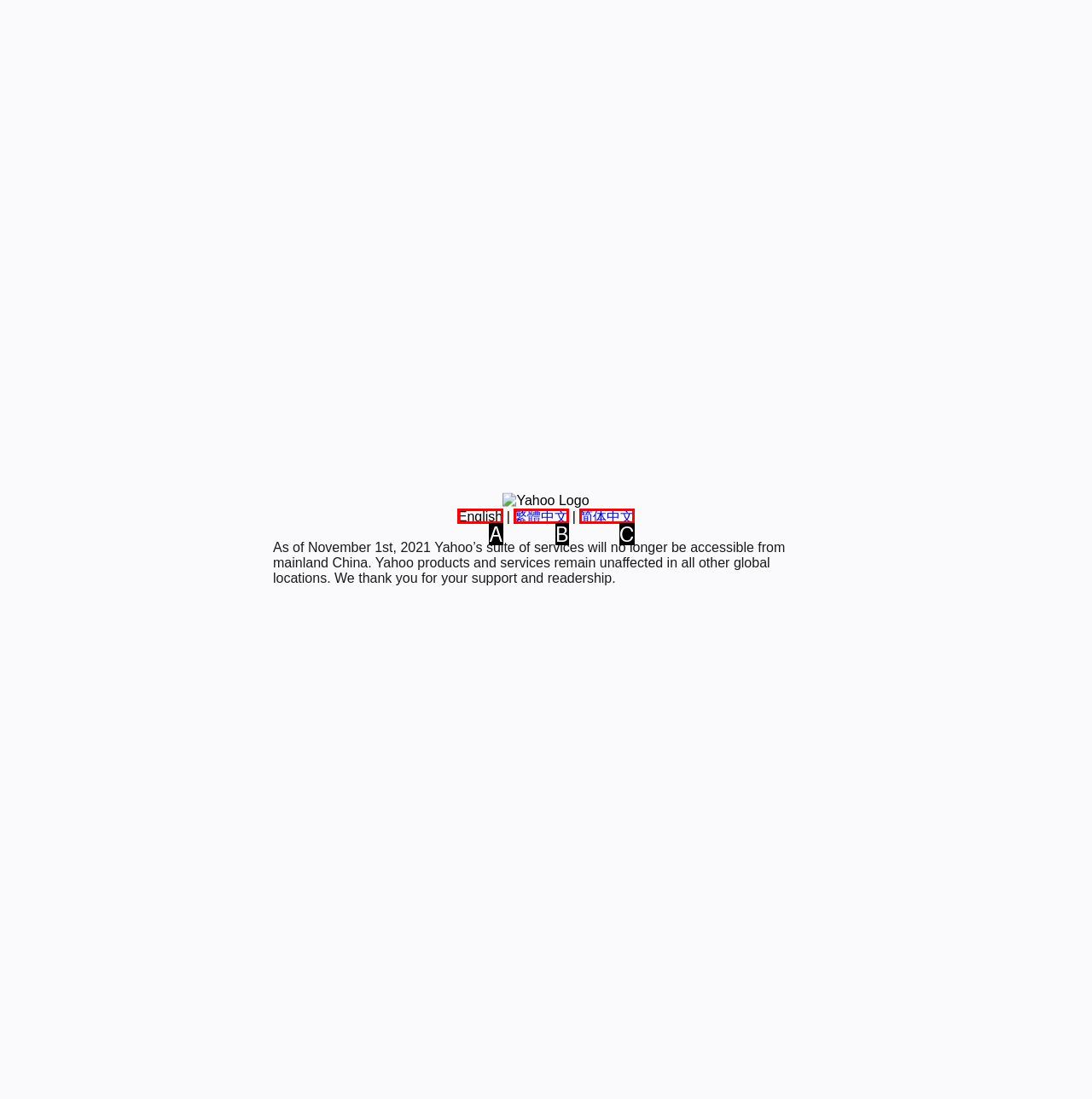From the available choices, determine which HTML element fits this description: 繁體中文 Respond with the correct letter.

B